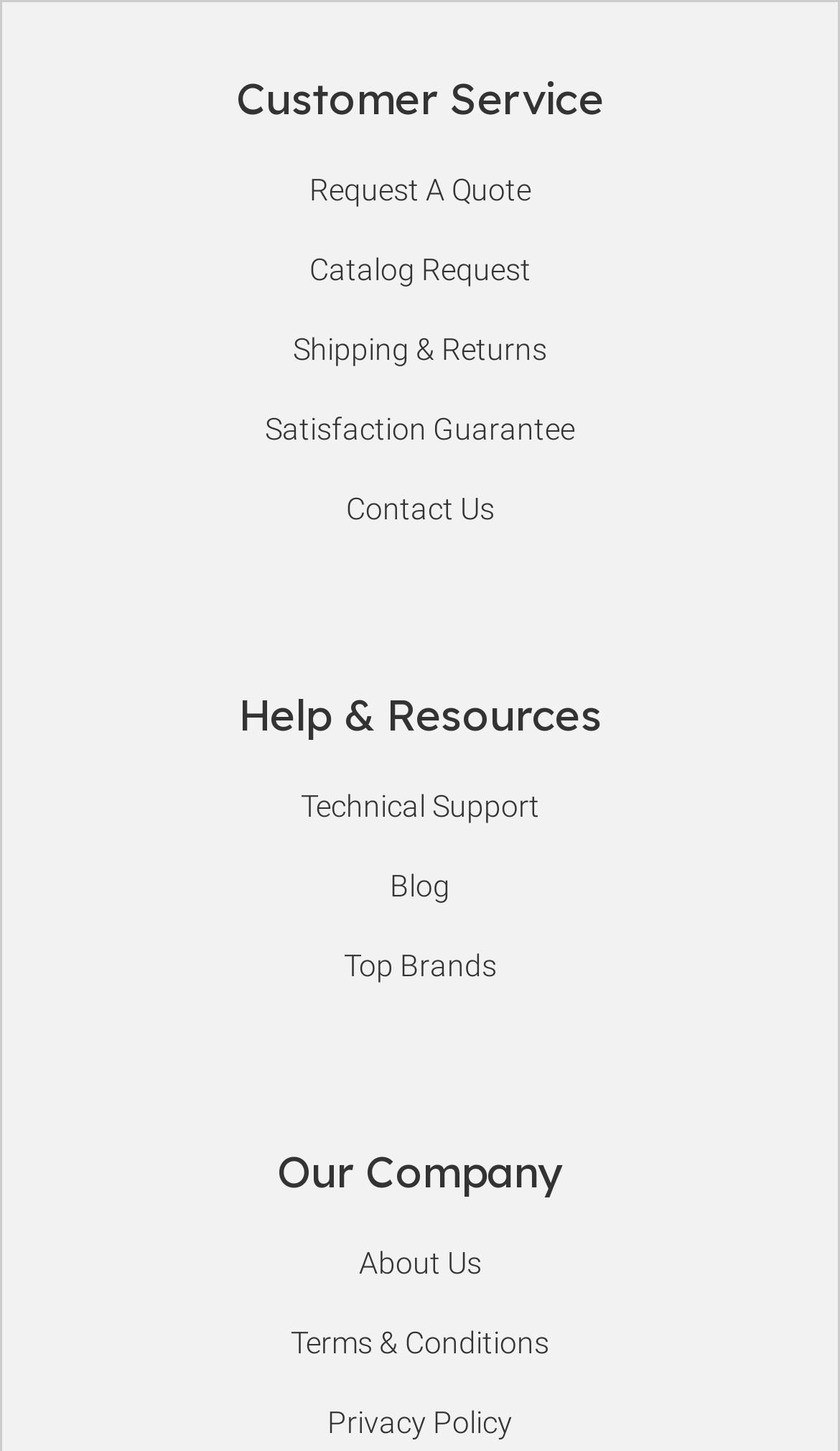Determine the coordinates of the bounding box for the clickable area needed to execute this instruction: "Click on the 'Menu' link".

None